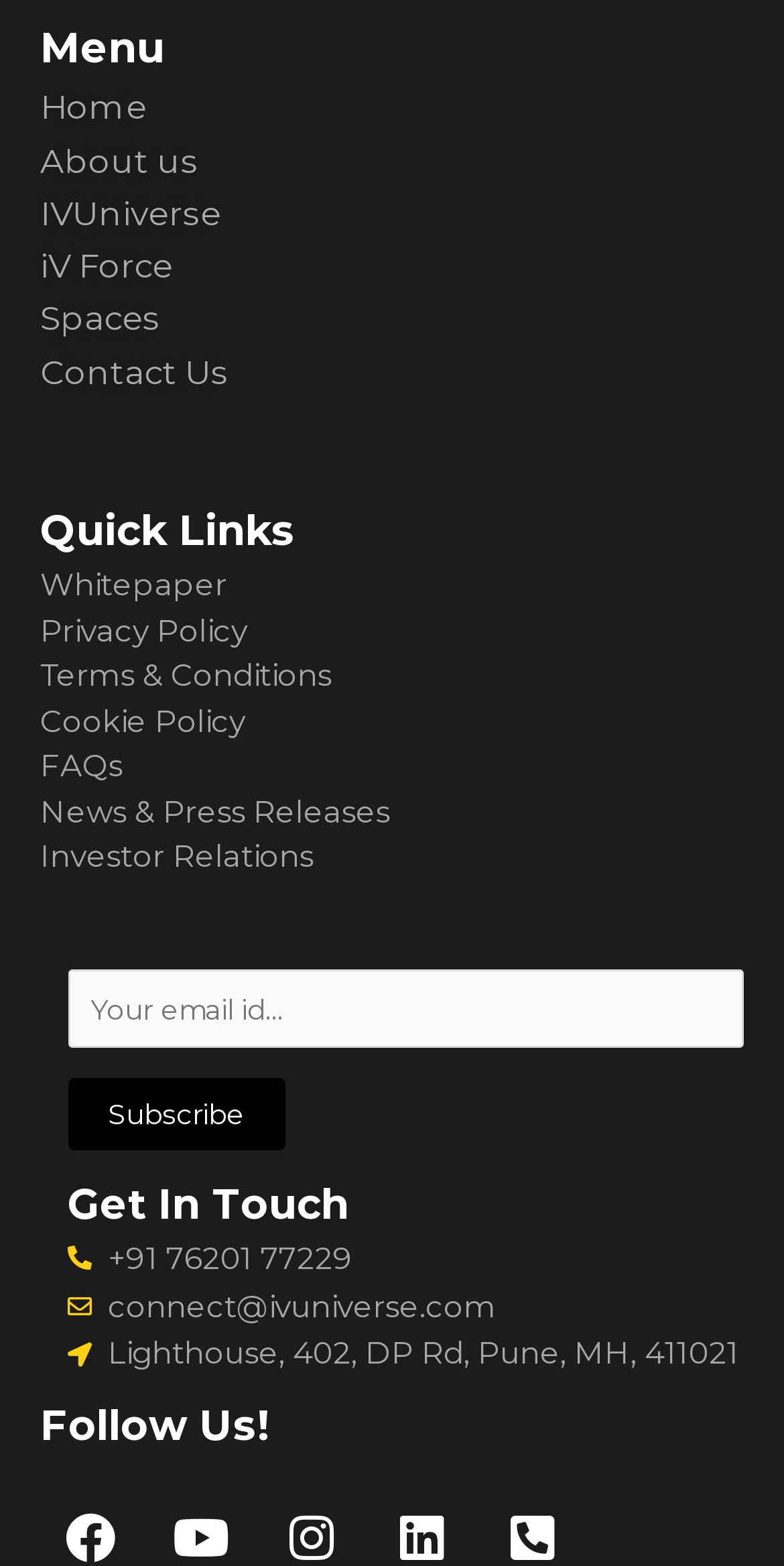Highlight the bounding box coordinates of the element that should be clicked to carry out the following instruction: "check Safety and Security". The coordinates must be given as four float numbers ranging from 0 to 1, i.e., [left, top, right, bottom].

None